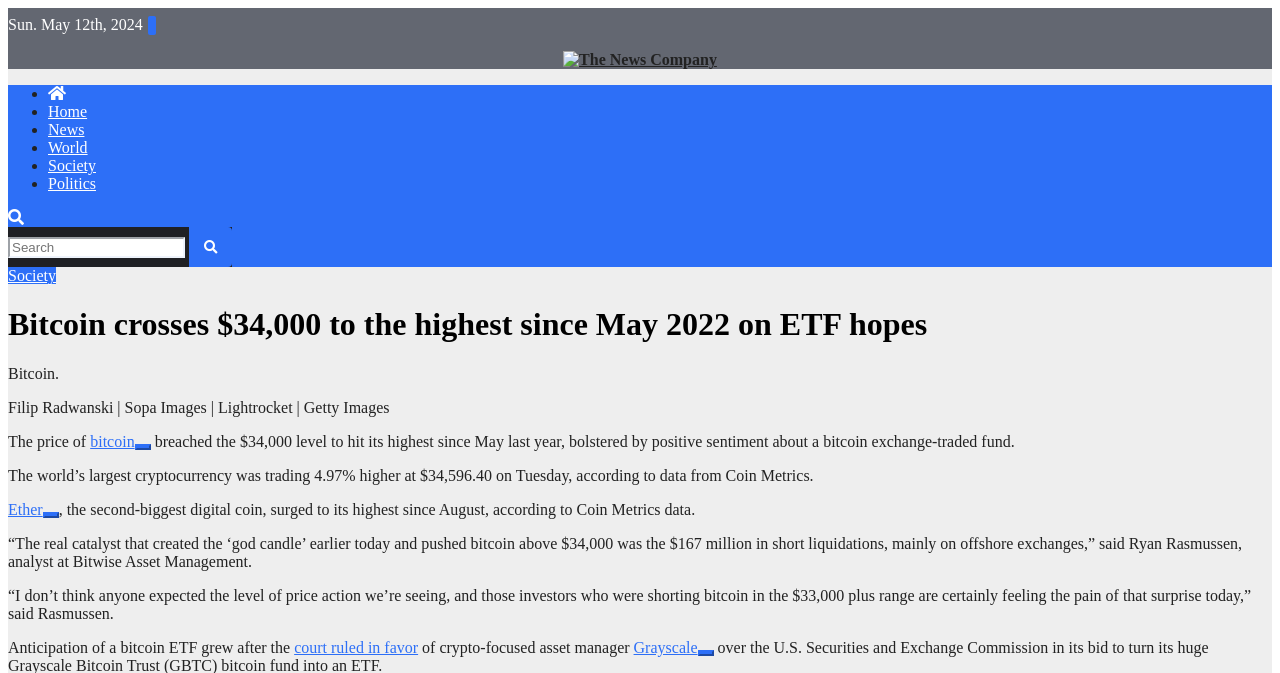Please mark the clickable region by giving the bounding box coordinates needed to complete this instruction: "Click on the 'Home' link".

[0.038, 0.153, 0.068, 0.178]